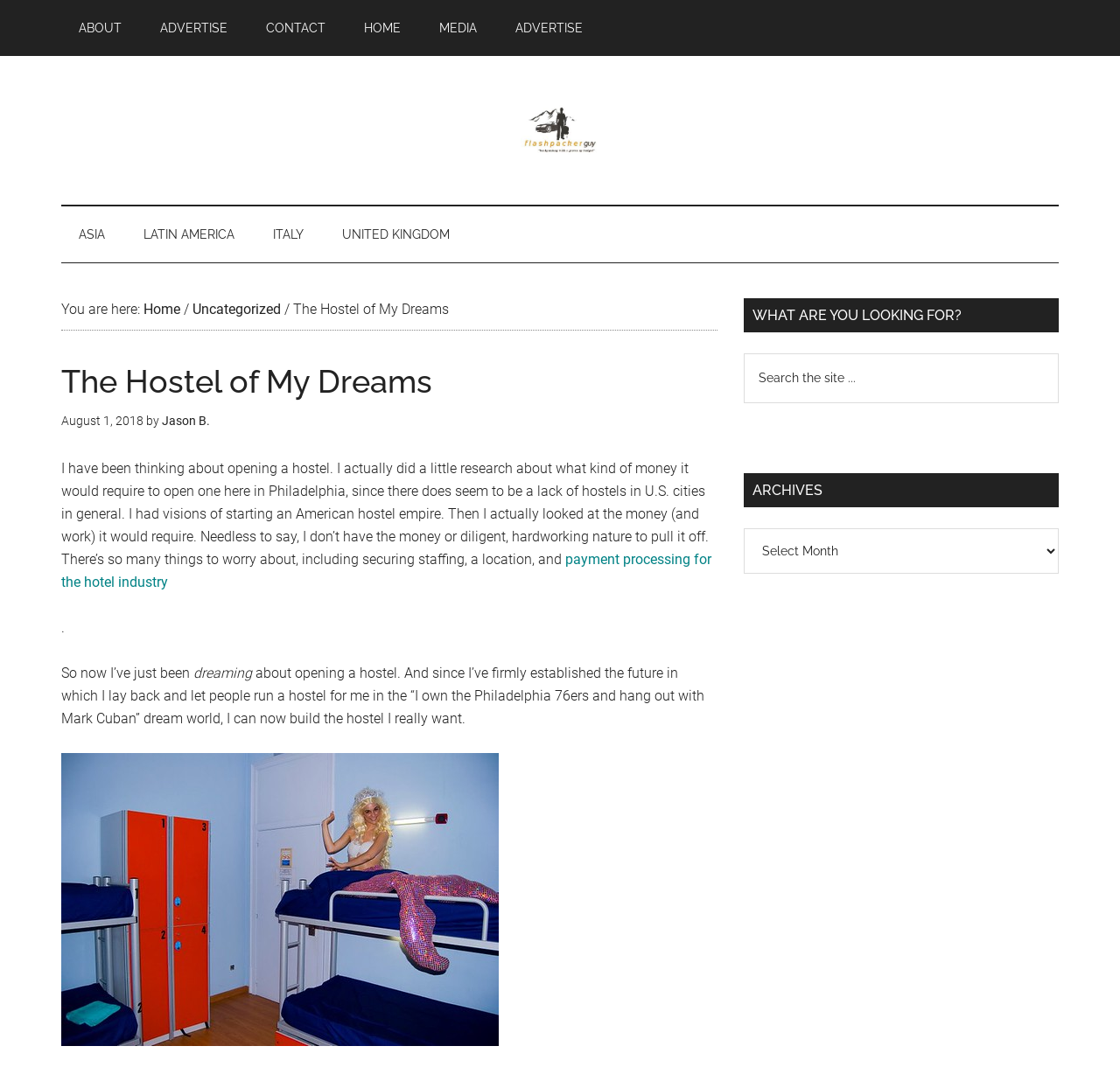Please identify the bounding box coordinates of the clickable element to fulfill the following instruction: "Click on the 'Flashpacker Guy' link". The coordinates should be four float numbers between 0 and 1, i.e., [left, top, right, bottom].

[0.055, 0.085, 0.945, 0.158]